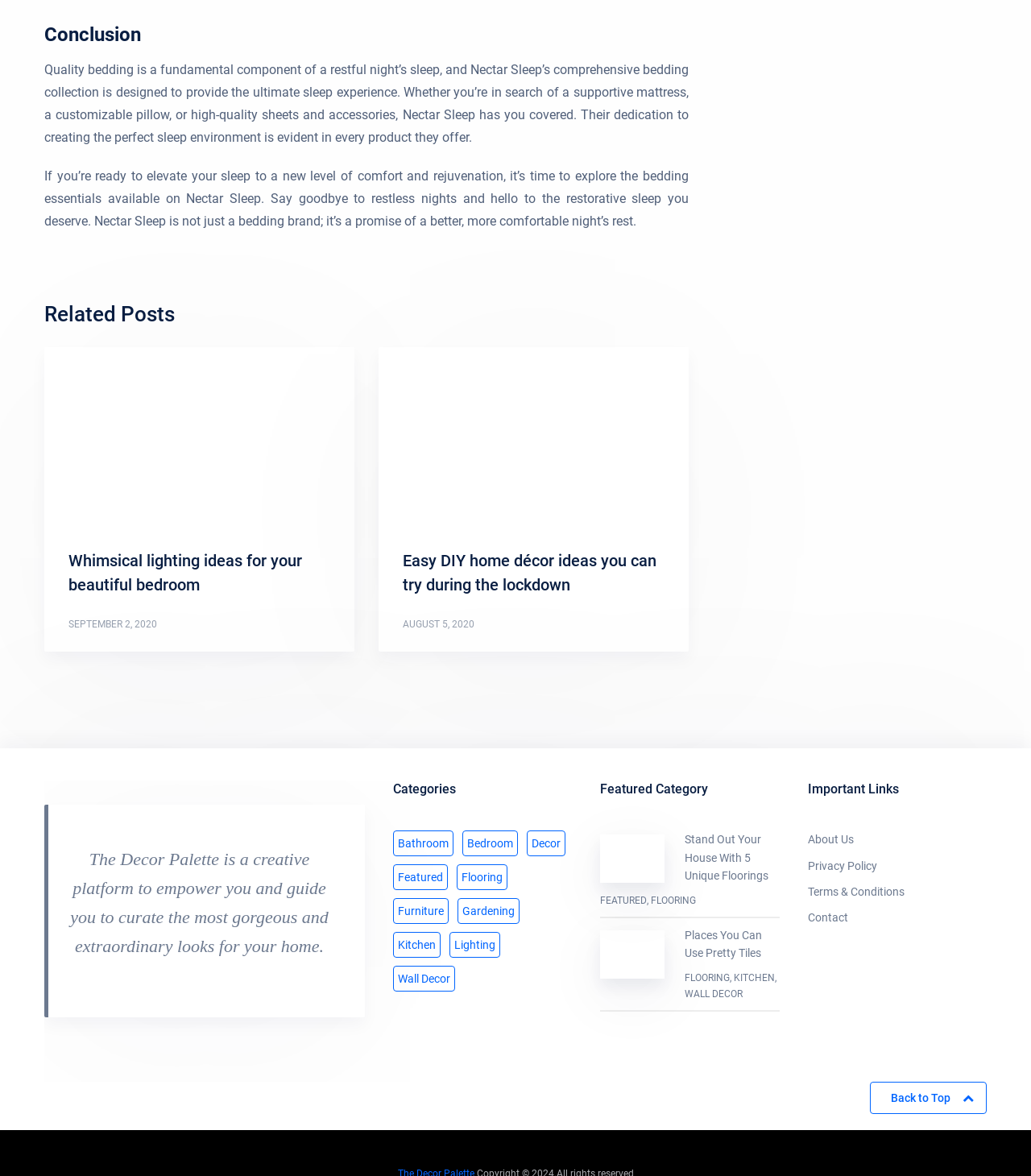Please provide a brief answer to the question using only one word or phrase: 
What is the title of the first related post?

Whimsical lighting ideas for your beautiful bedroom